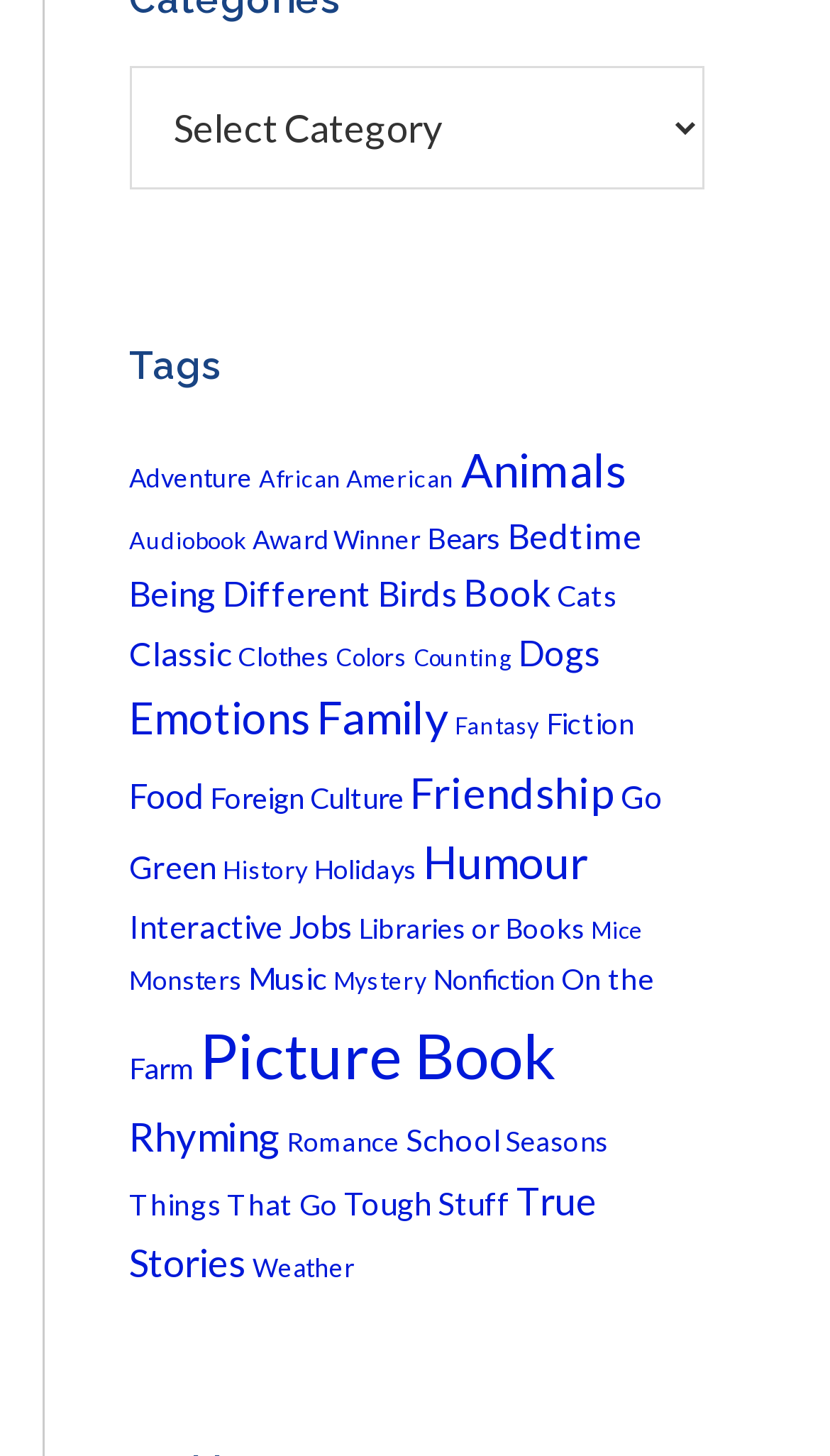Identify the bounding box coordinates necessary to click and complete the given instruction: "Discover books about 'Being Different'".

[0.155, 0.394, 0.447, 0.421]